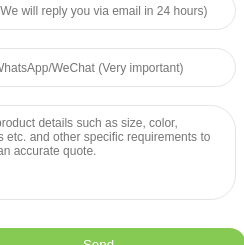What action should users take to submit their inquiries?
Please answer the question with a single word or phrase, referencing the image.

Click the Send button